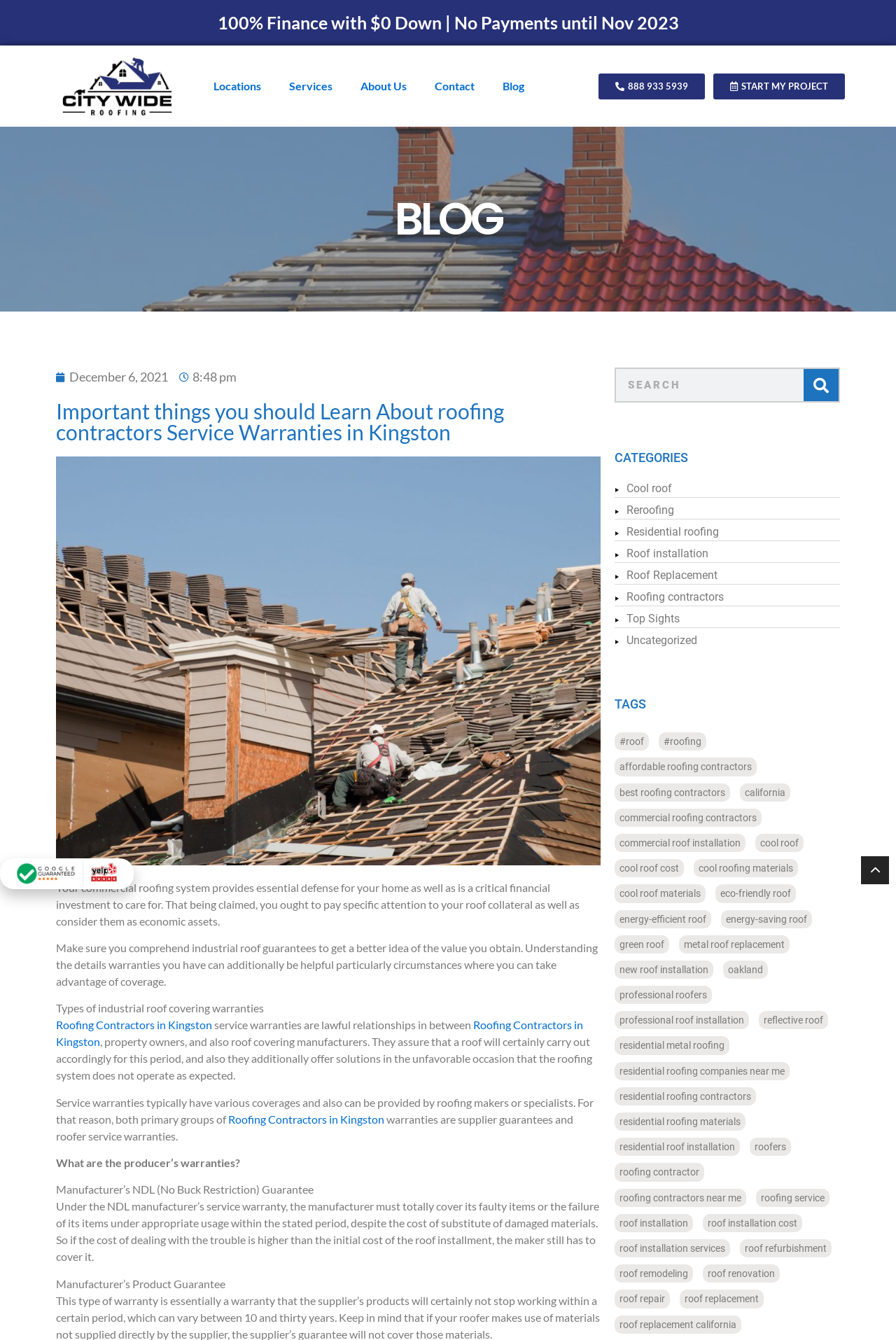Offer a meticulous caption that includes all visible features of the webpage.

This webpage is about roofing contractors and their services, specifically focusing on warranties and types of industrial roof covering warranties. At the top of the page, there is a heading that reads "100% Finance with $0 Down | No Payments until Nov 2023" with a link below it. To the right of this heading, there are several links to different locations, including "Services", "About Us", "Contact", "Blog", and a phone number "888 933 5939". 

Below this section, there is a heading that reads "BLOG" with a link to a specific blog post dated "December 6, 2021". The main content of the page starts with a heading "Important things you should Learn About roofing contractors Service Warranties in Kingston" followed by several paragraphs of text discussing the importance of understanding industrial roof guarantees and the different types of warranties. 

There are several links scattered throughout the text, including links to "Roofing Contractors in Kingston" and other related topics. The text also explains the differences between manufacturer's warranties and roofer warranties, and provides details on specific types of warranties, such as the NDL (No Buck Restriction) Guarantee and the Manufacturer’s Product Guarantee.

On the right side of the page, there is a search bar with a button that reads "Search". Below the search bar, there are several categories, including "CATEGORIES" and "TAGS", with links to various topics related to roofing, such as "Cool roof", "Reroofing", "Residential roofing", and "Roof installation". There are also links to specific tags, including "#roof", "#roofing", and "affordable roofing contractors".